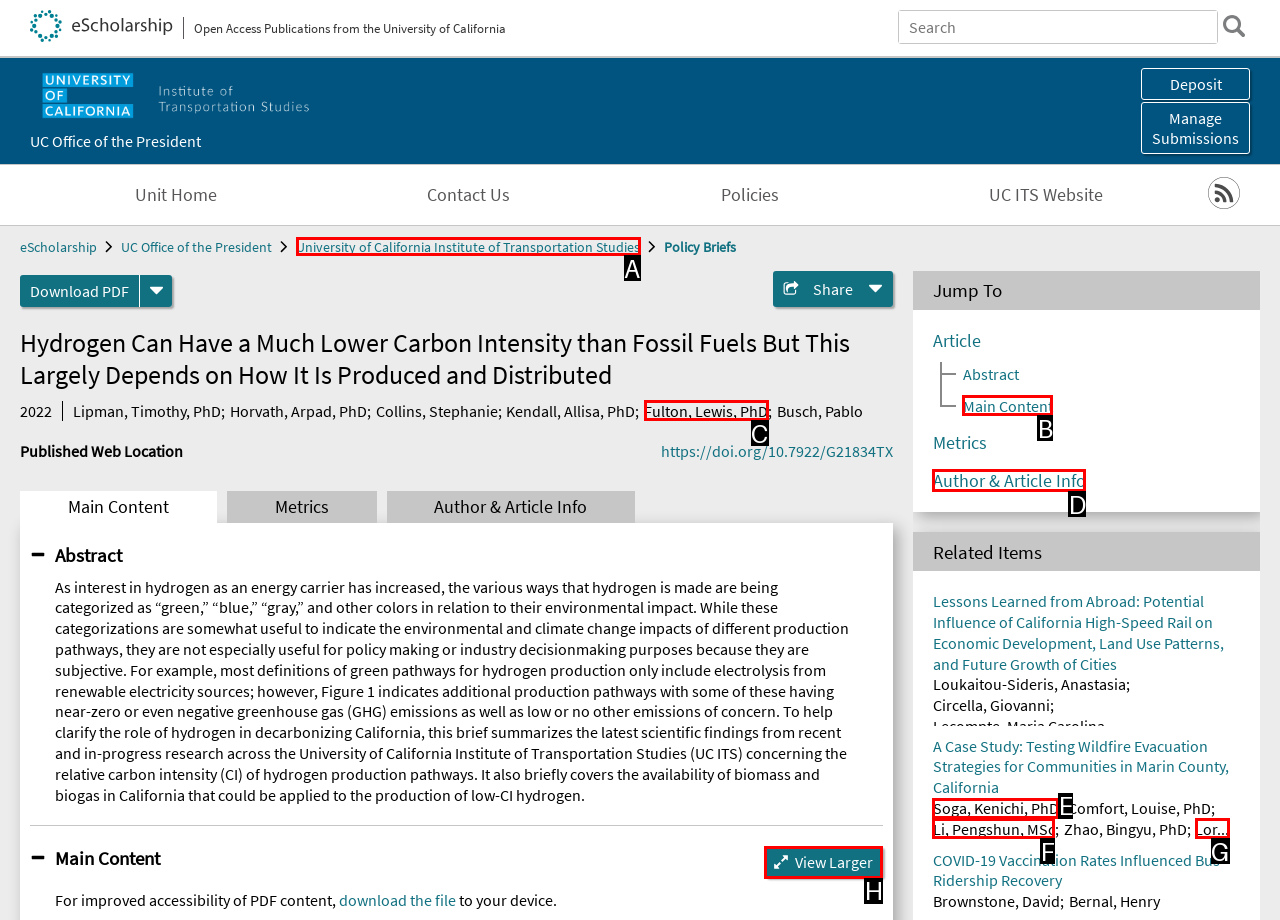Select the appropriate option that fits: Author & Article Info
Reply with the letter of the correct choice.

D